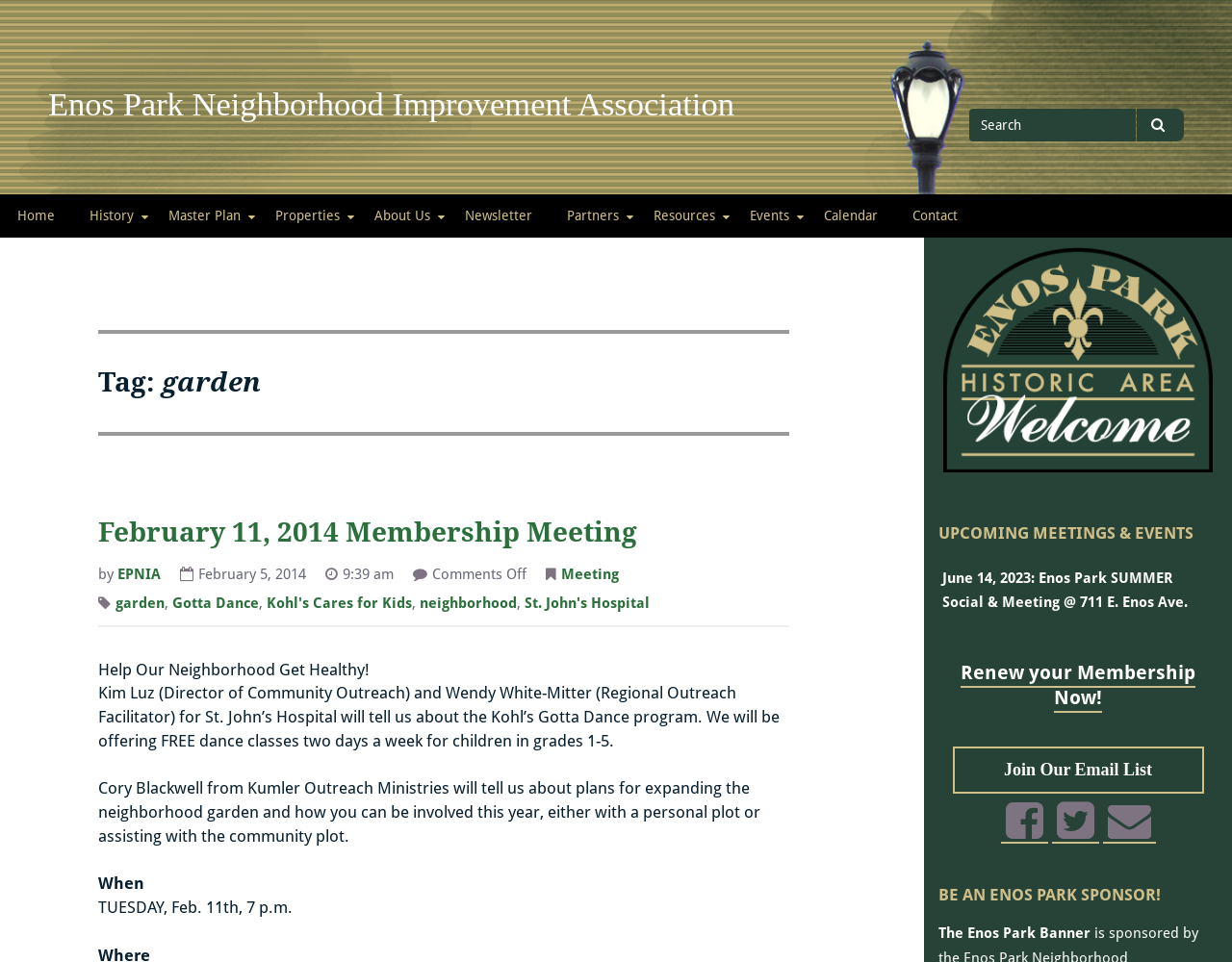Can you determine the bounding box coordinates of the area that needs to be clicked to fulfill the following instruction: "Read about February 11, 2014 Membership Meeting"?

[0.08, 0.533, 0.64, 0.575]